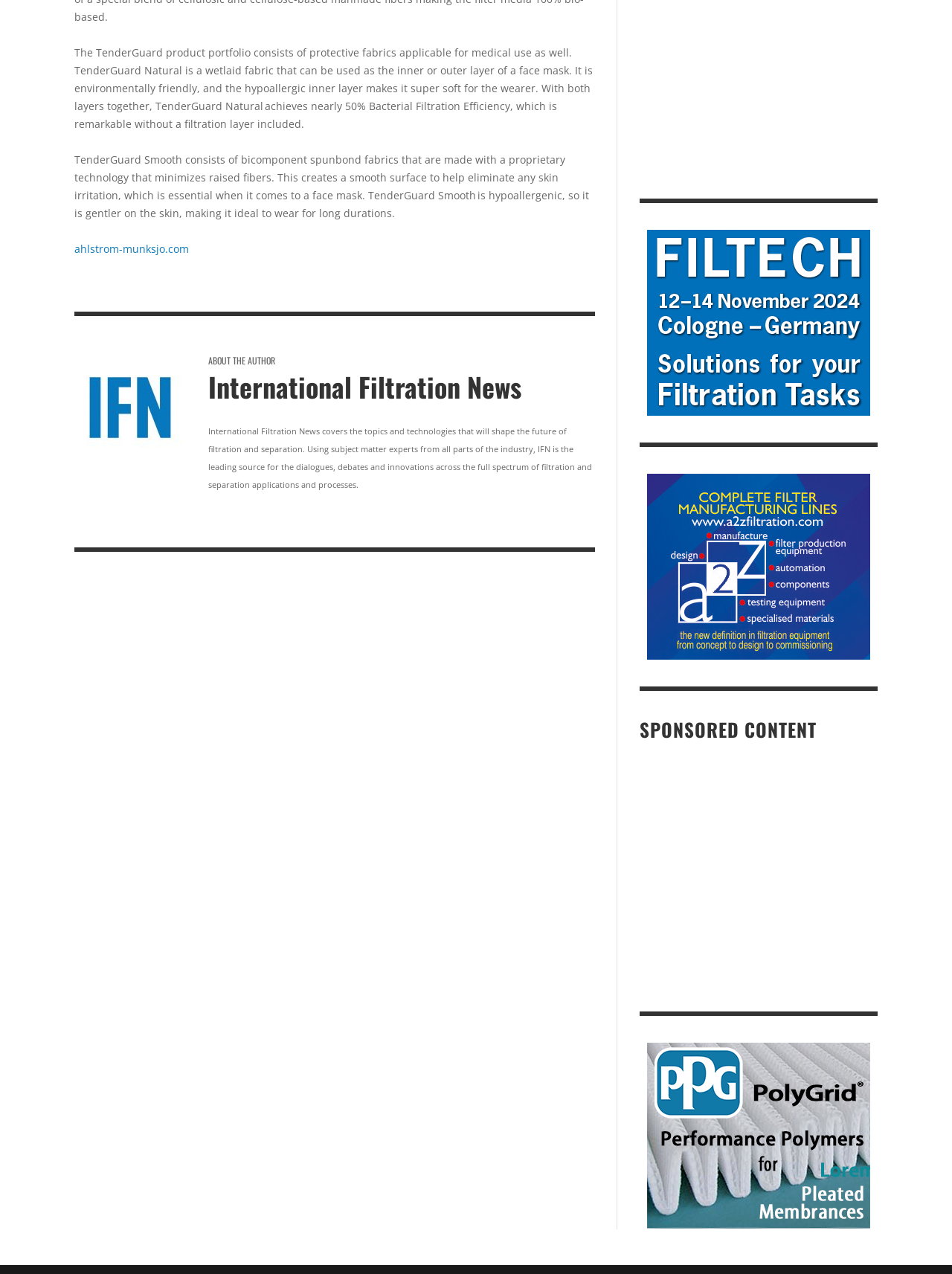Please analyze the image and provide a thorough answer to the question:
What is the purpose of Cake washing in a membrane filter press?

The heading 'Cake washing in a membrane filter press' is related to filtration, as it is mentioned alongside other filtration-related topics such as 'Filtration solutions for gas turbines in the real world' and 'Efficient Air Filter Media of Crimped Microfiber Yarns'.